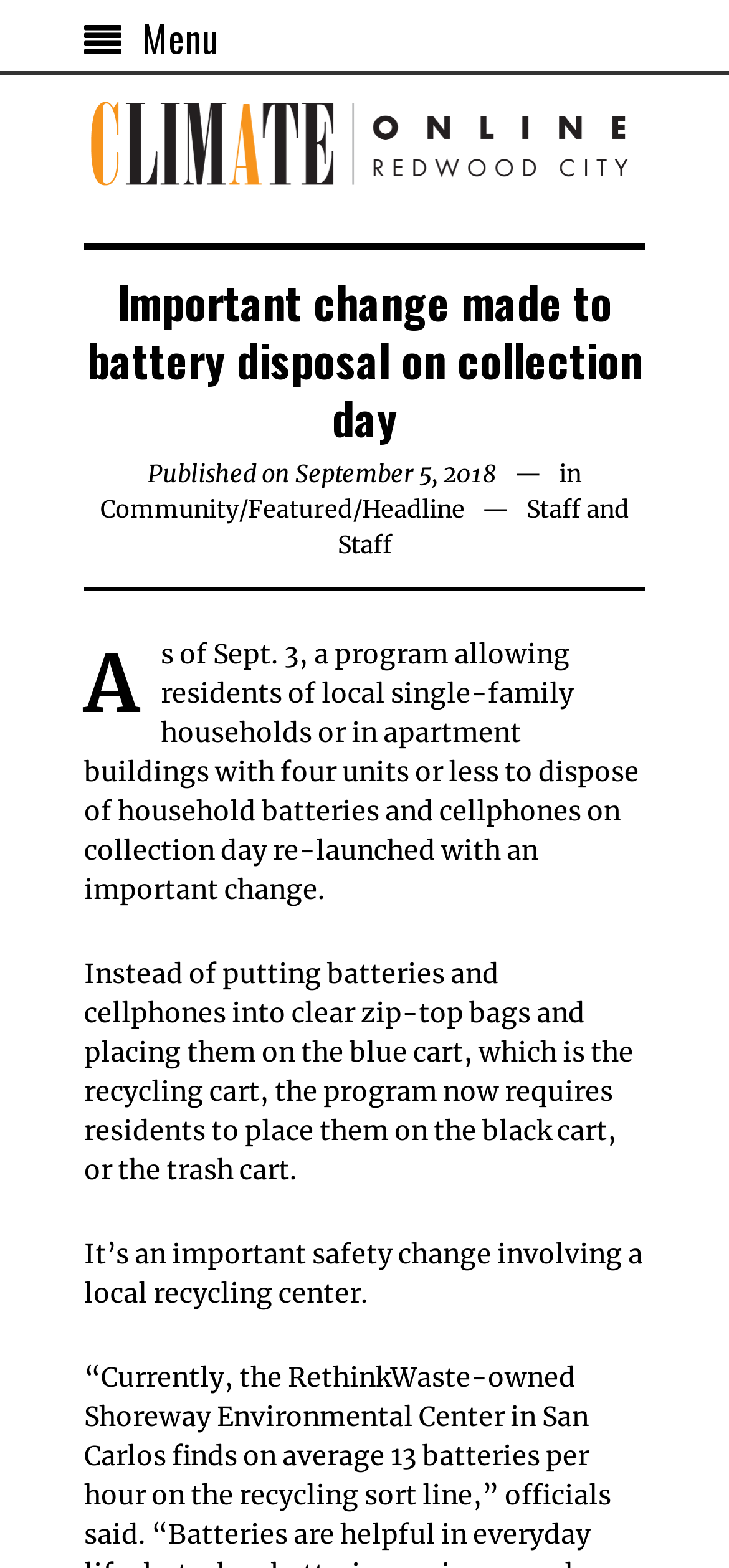Provide the bounding box coordinates for the UI element described in this sentence: "Menu". The coordinates should be four float values between 0 and 1, i.e., [left, top, right, bottom].

[0.115, 0.0, 0.3, 0.048]